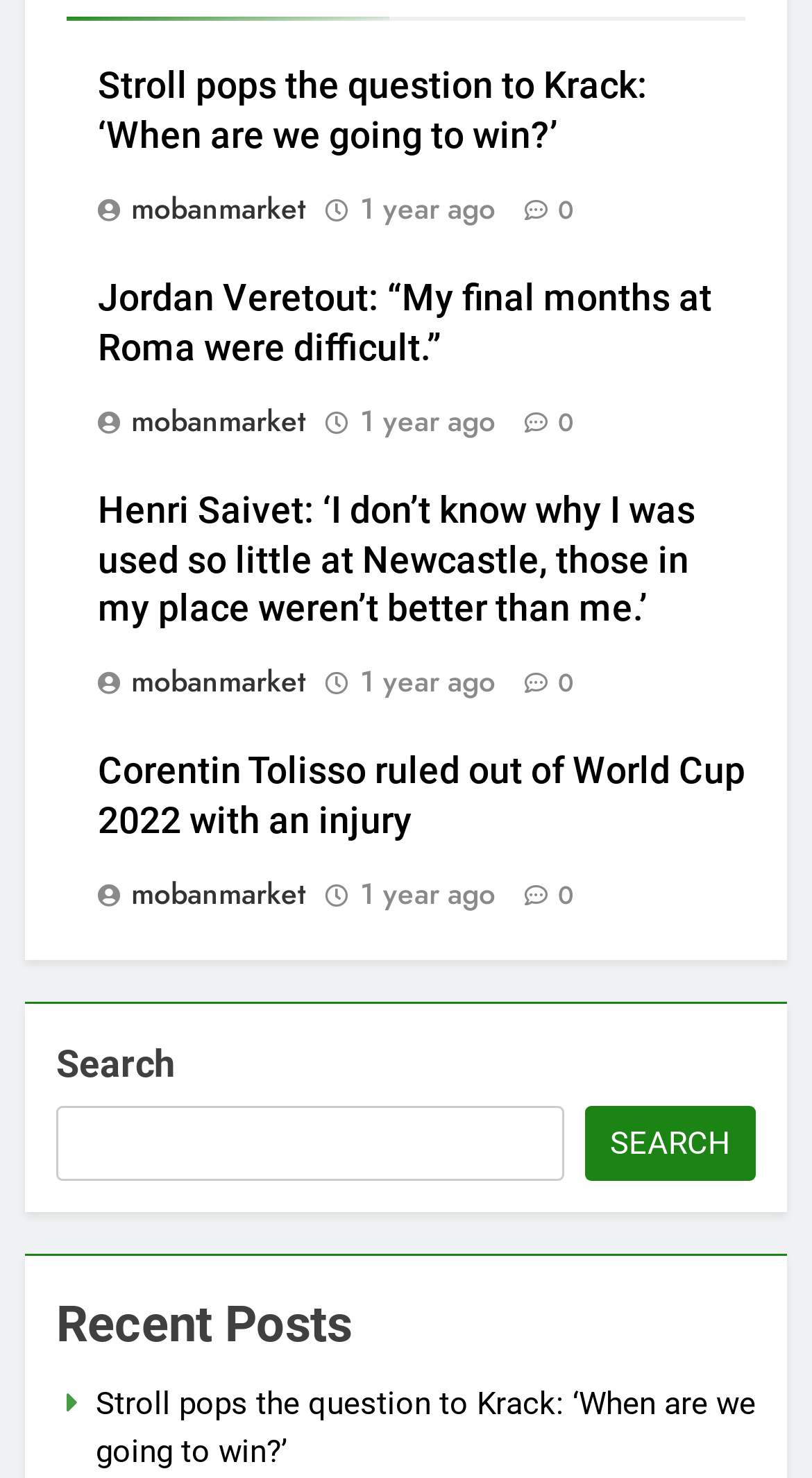Pinpoint the bounding box coordinates of the element you need to click to execute the following instruction: "Search for something". The bounding box should be represented by four float numbers between 0 and 1, in the format [left, top, right, bottom].

[0.069, 0.749, 0.695, 0.799]